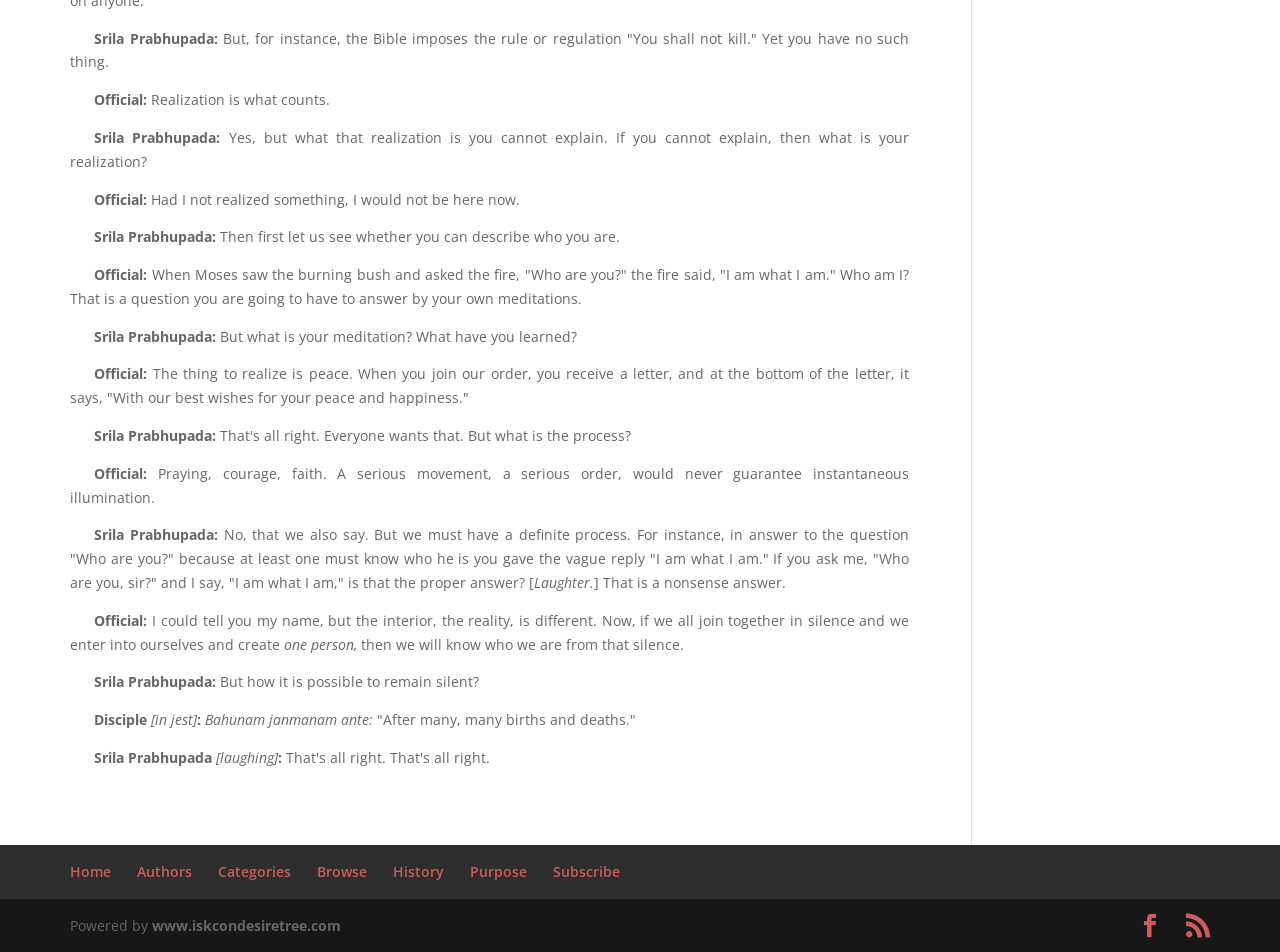Determine the bounding box coordinates for the area that should be clicked to carry out the following instruction: "Click on the social media icon".

[0.889, 0.96, 0.907, 0.986]